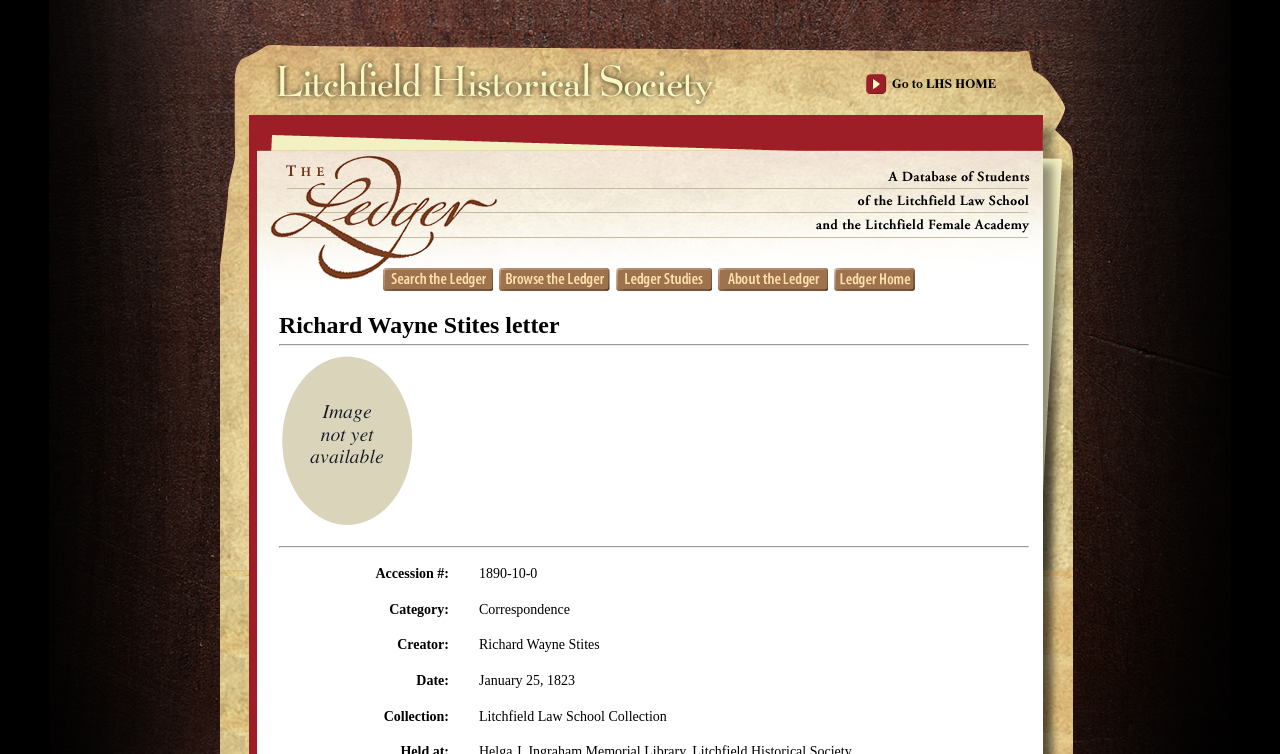Given the description ".", determine the bounding box of the corresponding UI element.

[0.561, 0.355, 0.647, 0.39]